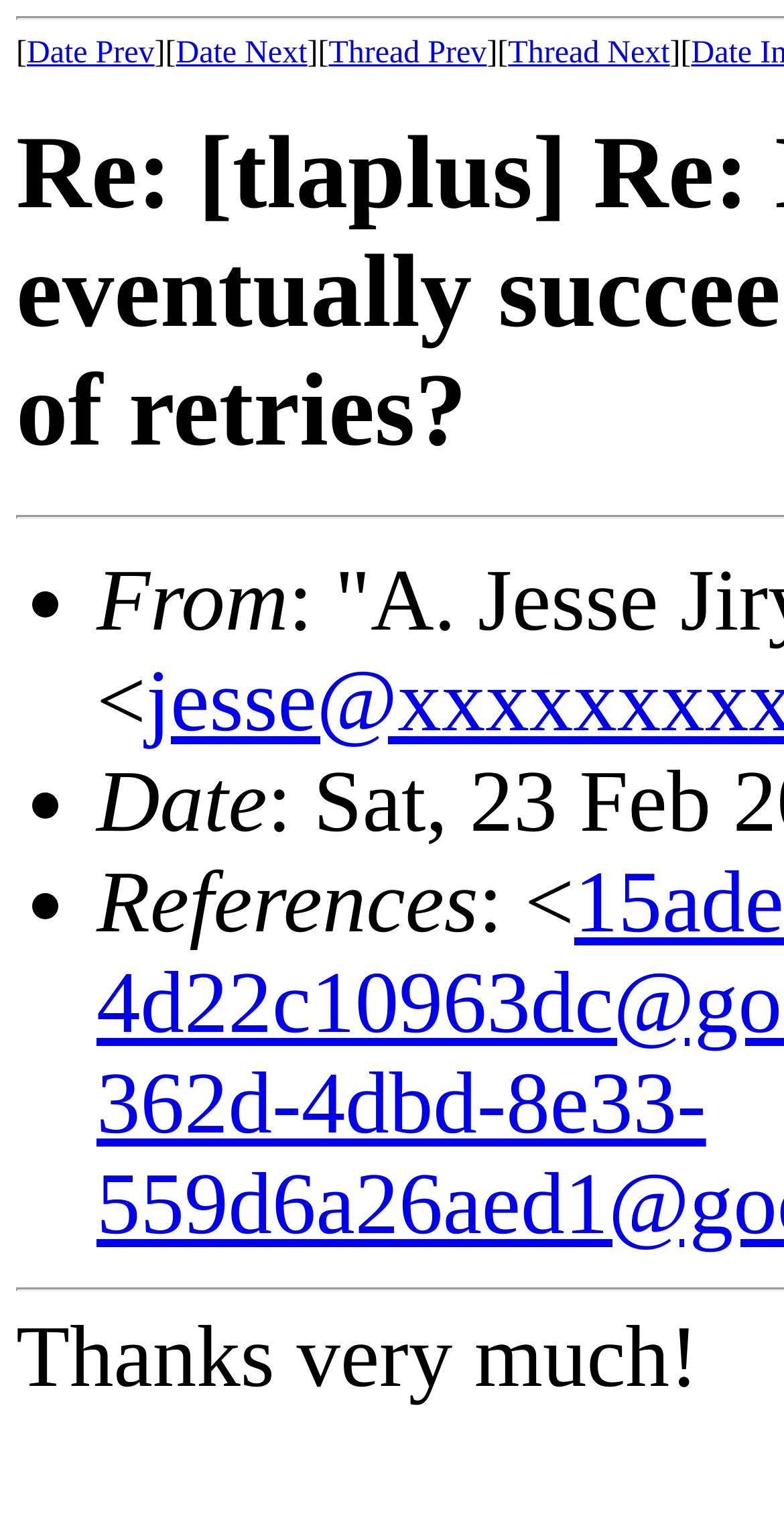Identify the bounding box coordinates for the UI element described as: "Date Next".

[0.224, 0.024, 0.392, 0.046]